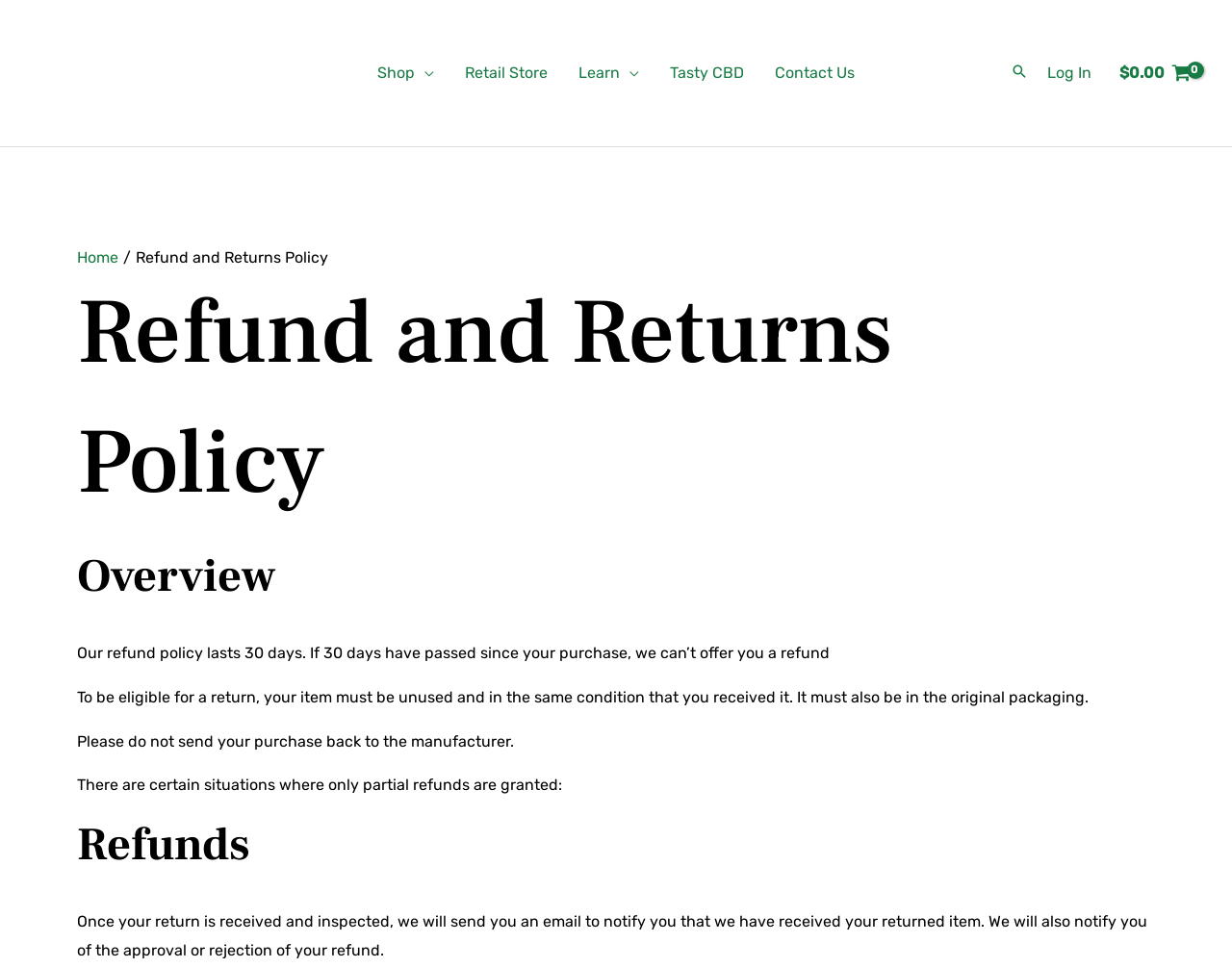Please indicate the bounding box coordinates for the clickable area to complete the following task: "Go to retail store page". The coordinates should be specified as four float numbers between 0 and 1, i.e., [left, top, right, bottom].

[0.365, 0.041, 0.457, 0.11]